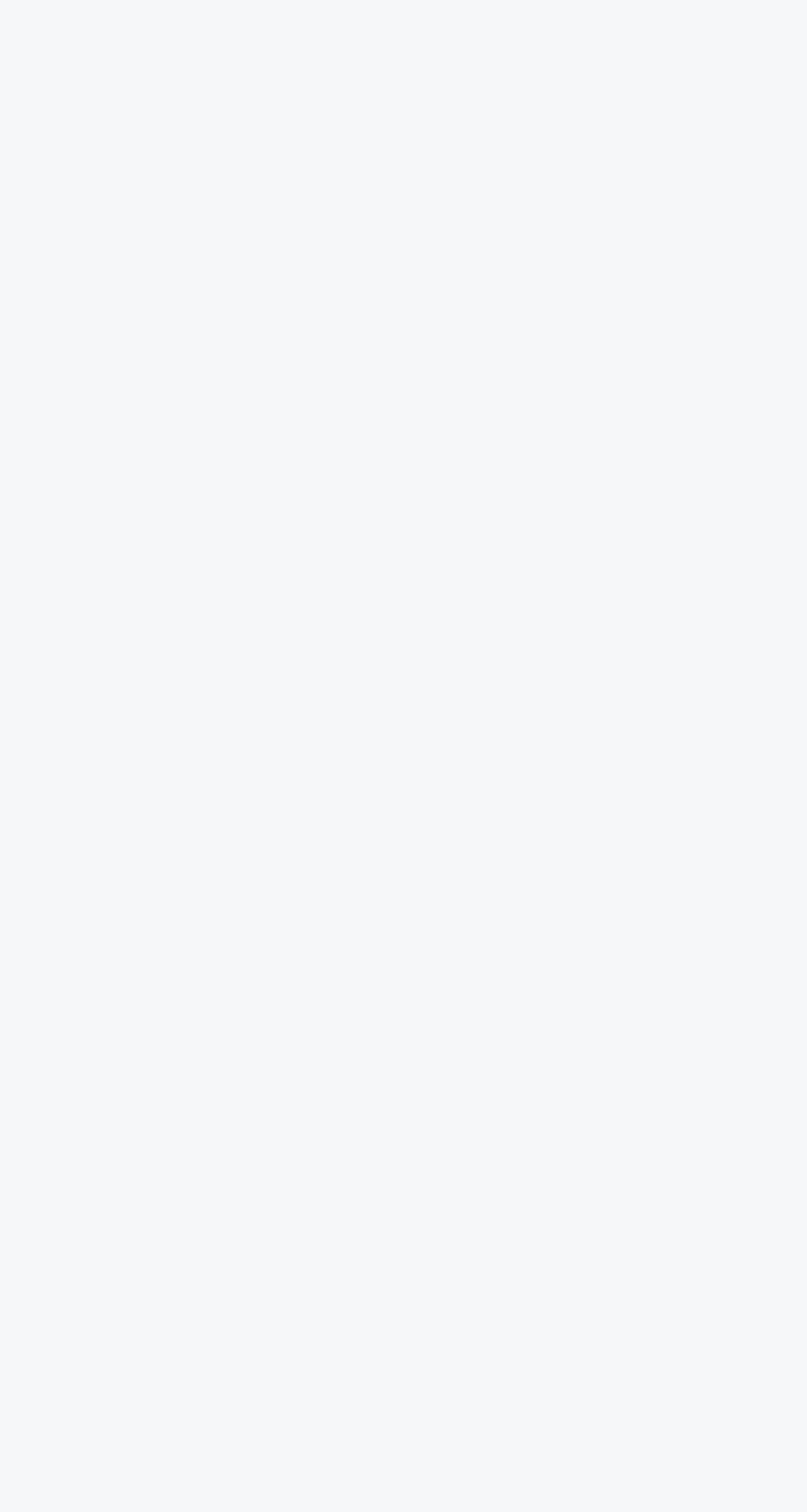Please find the bounding box coordinates of the element that you should click to achieve the following instruction: "post a comment". The coordinates should be presented as four float numbers between 0 and 1: [left, top, right, bottom].

None